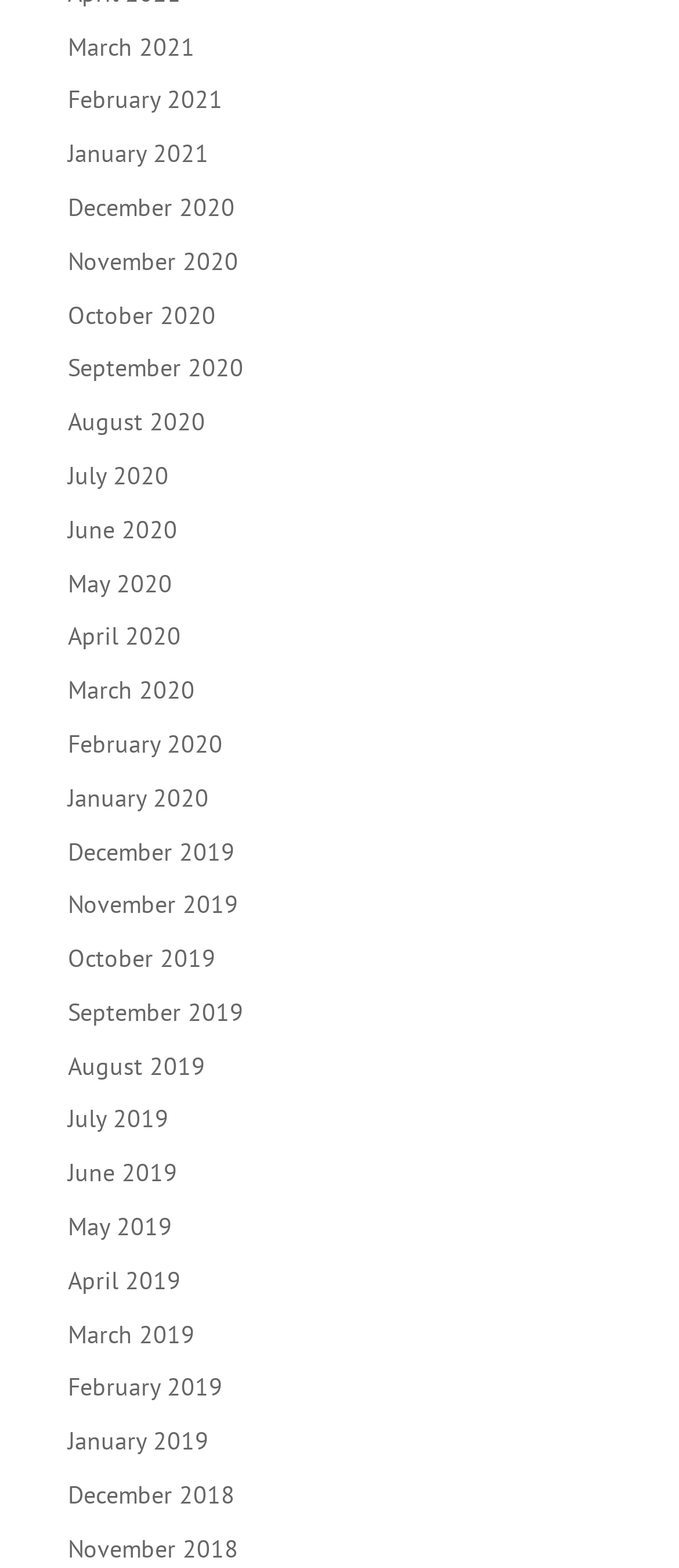Using the description: "September 2020", identify the bounding box of the corresponding UI element in the screenshot.

[0.1, 0.225, 0.359, 0.245]